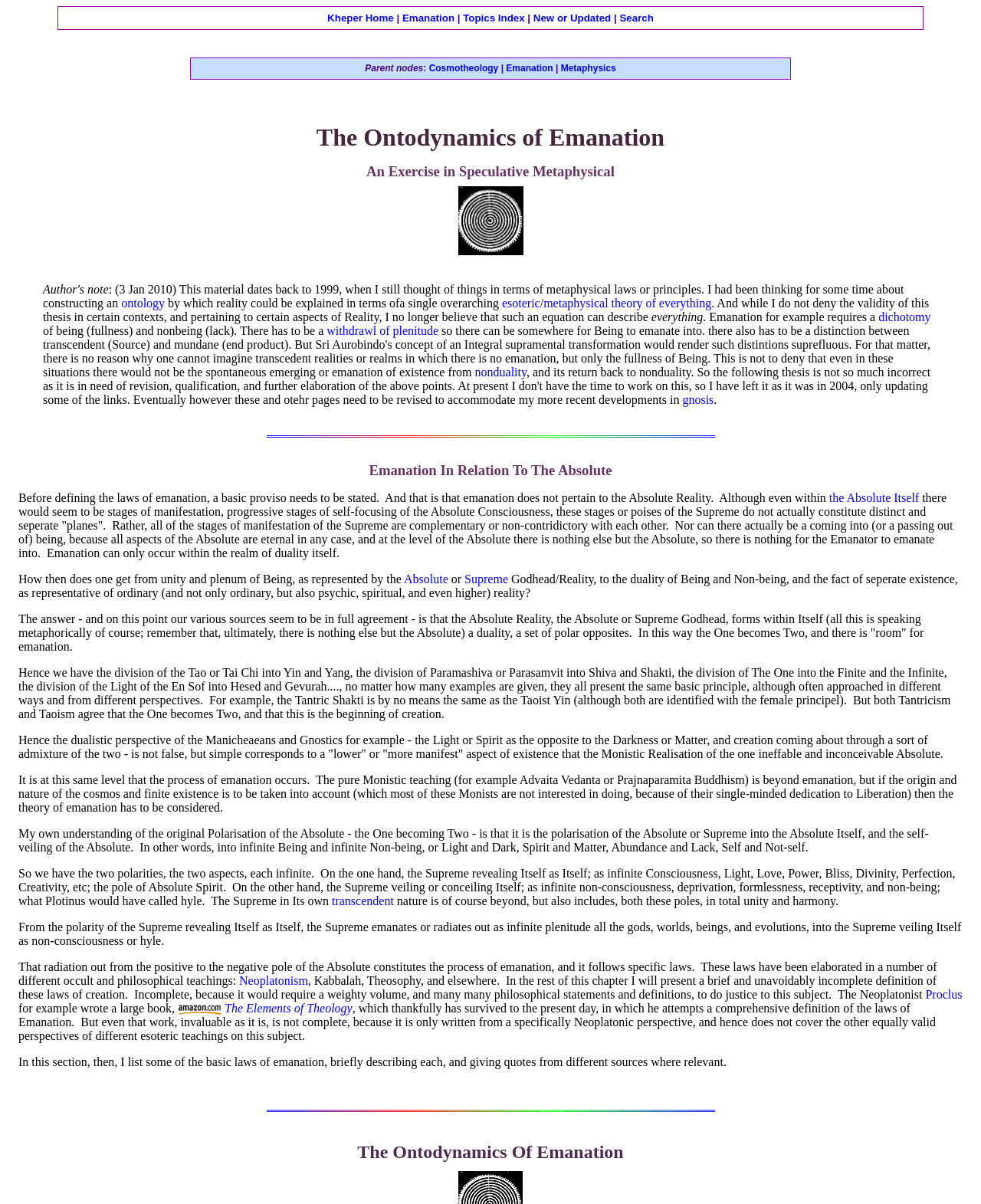Find the main header of the webpage and produce its text content.

The Ontodynamics of Emanation